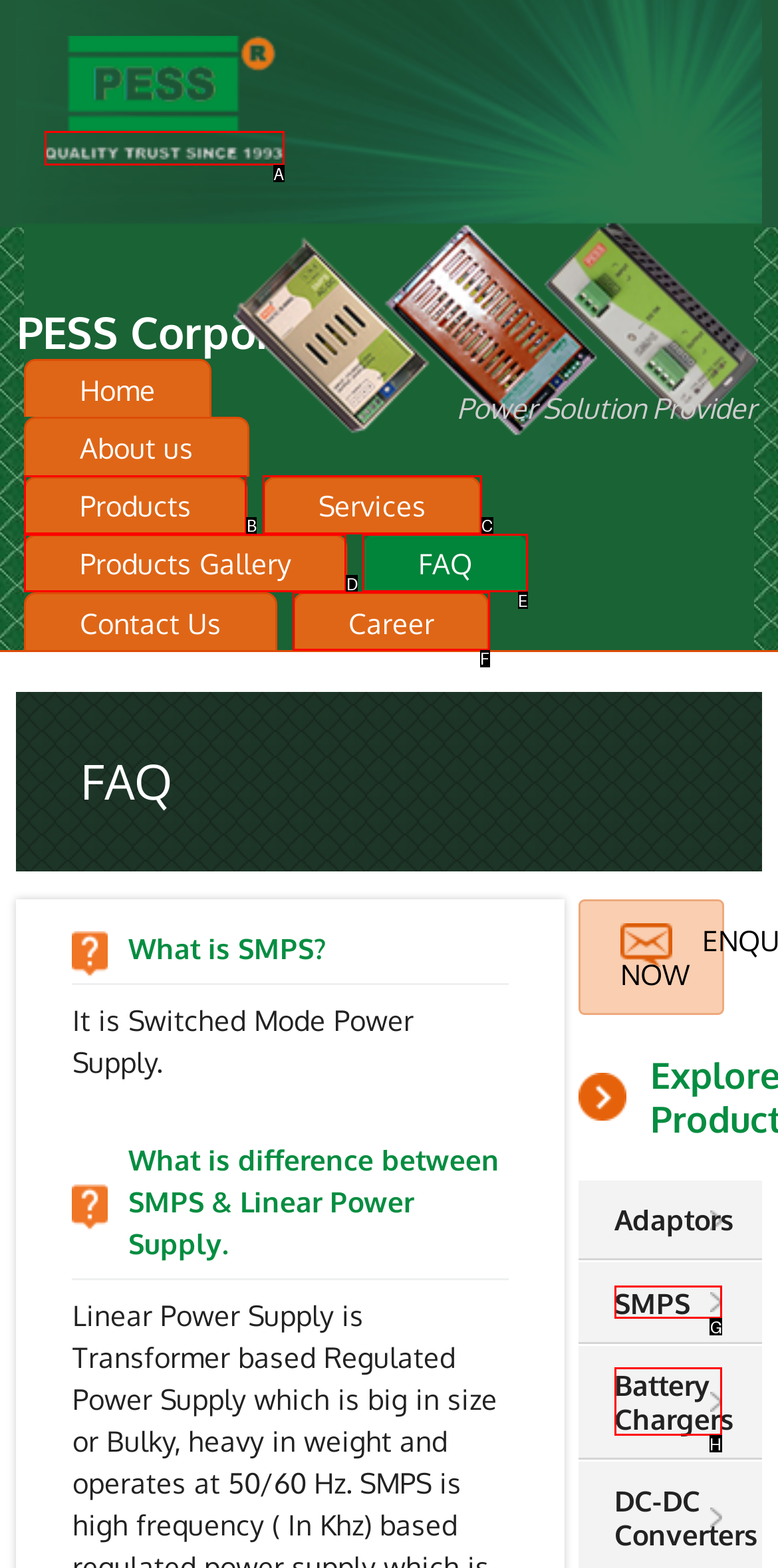Identify which HTML element should be clicked to fulfill this instruction: learn about SMPS Reply with the correct option's letter.

G